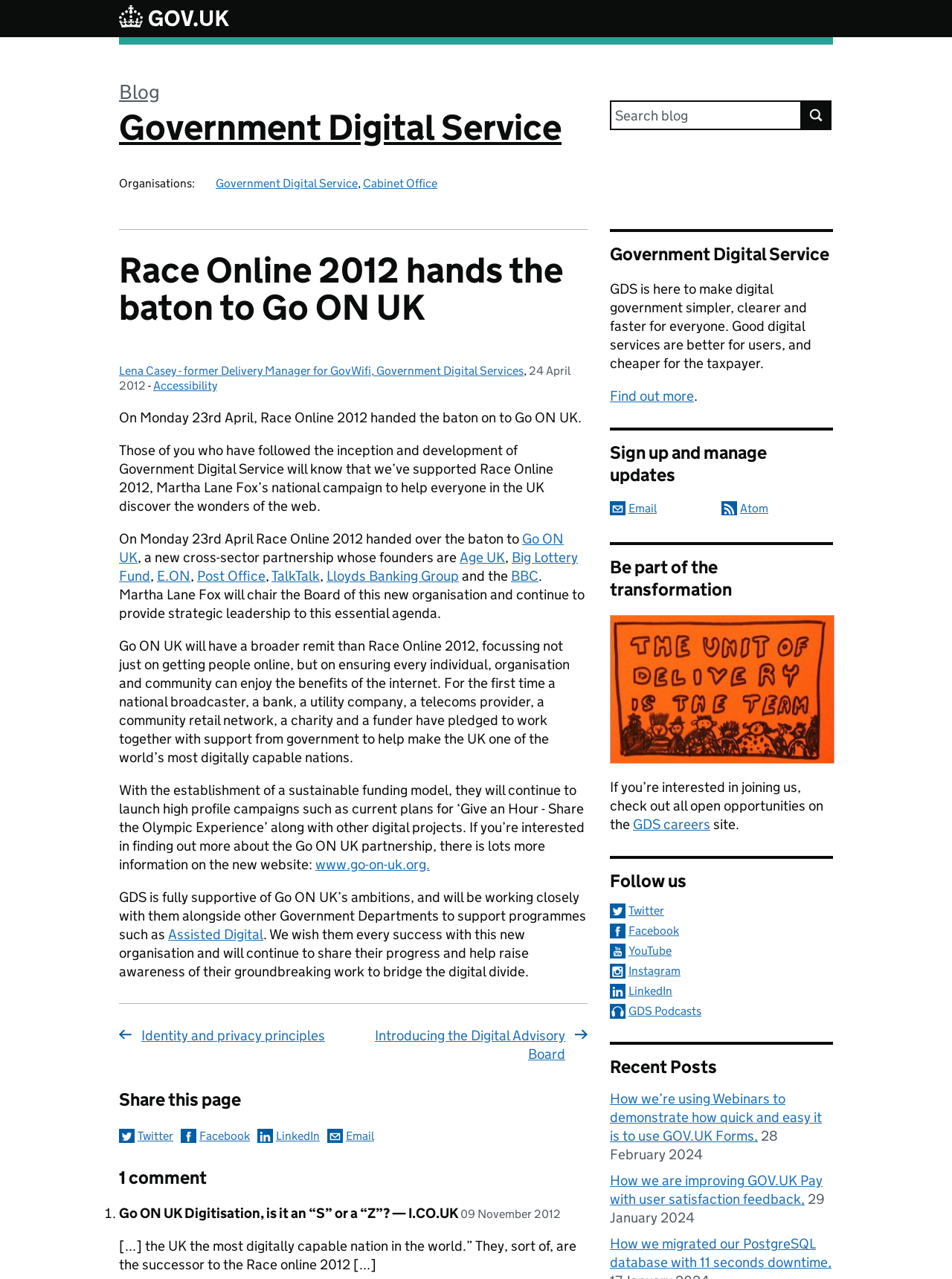How many links are in the 'Related content and links' section?
Kindly answer the question with as much detail as you can.

The question can be answered by counting the number of link elements within the section with the heading 'Related content and links'.